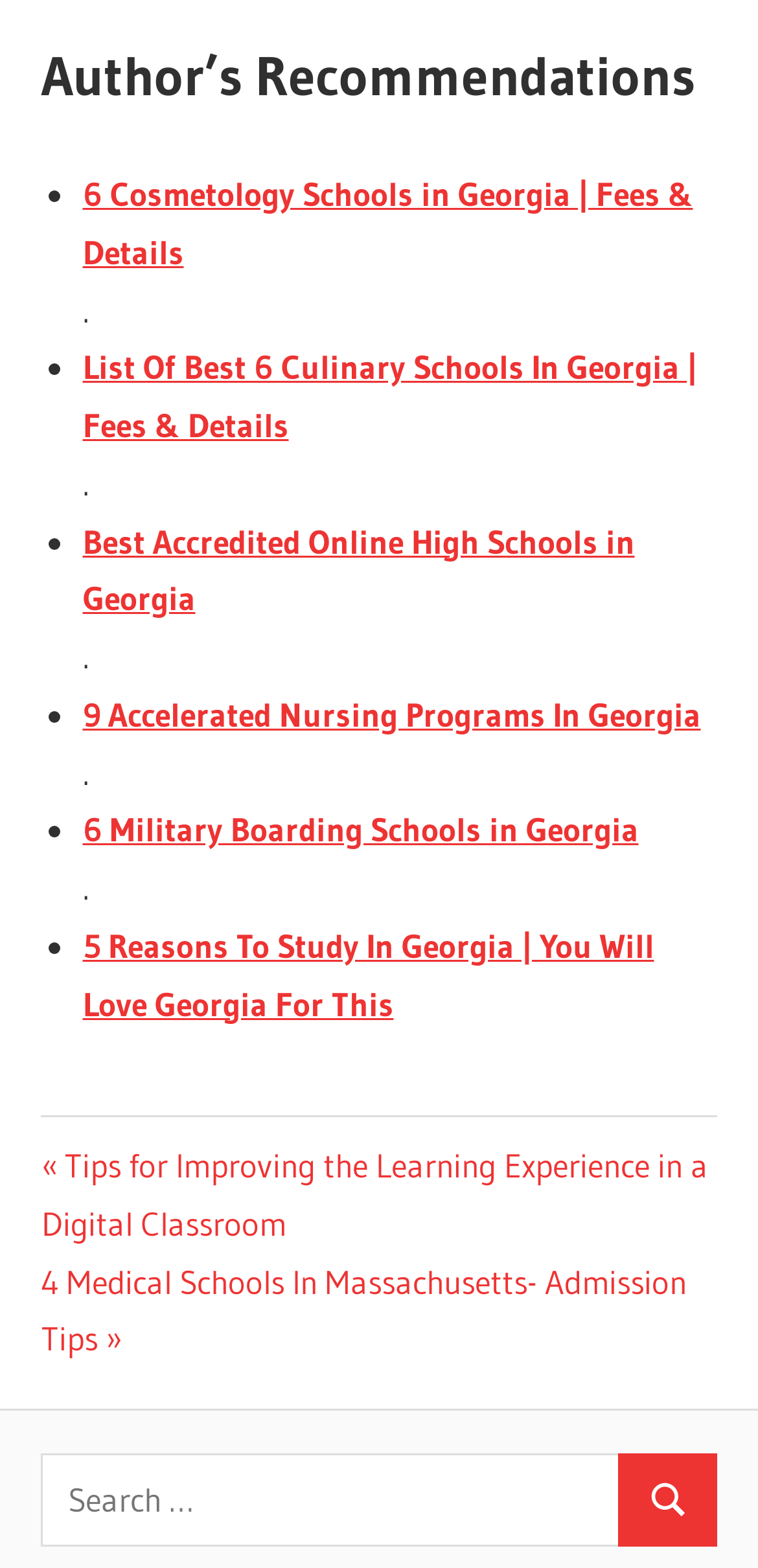Based on the element description, predict the bounding box coordinates (top-left x, top-left y, bottom-right x, bottom-right y) for the UI element in the screenshot: Online Colleges

[0.054, 0.711, 0.276, 0.786]